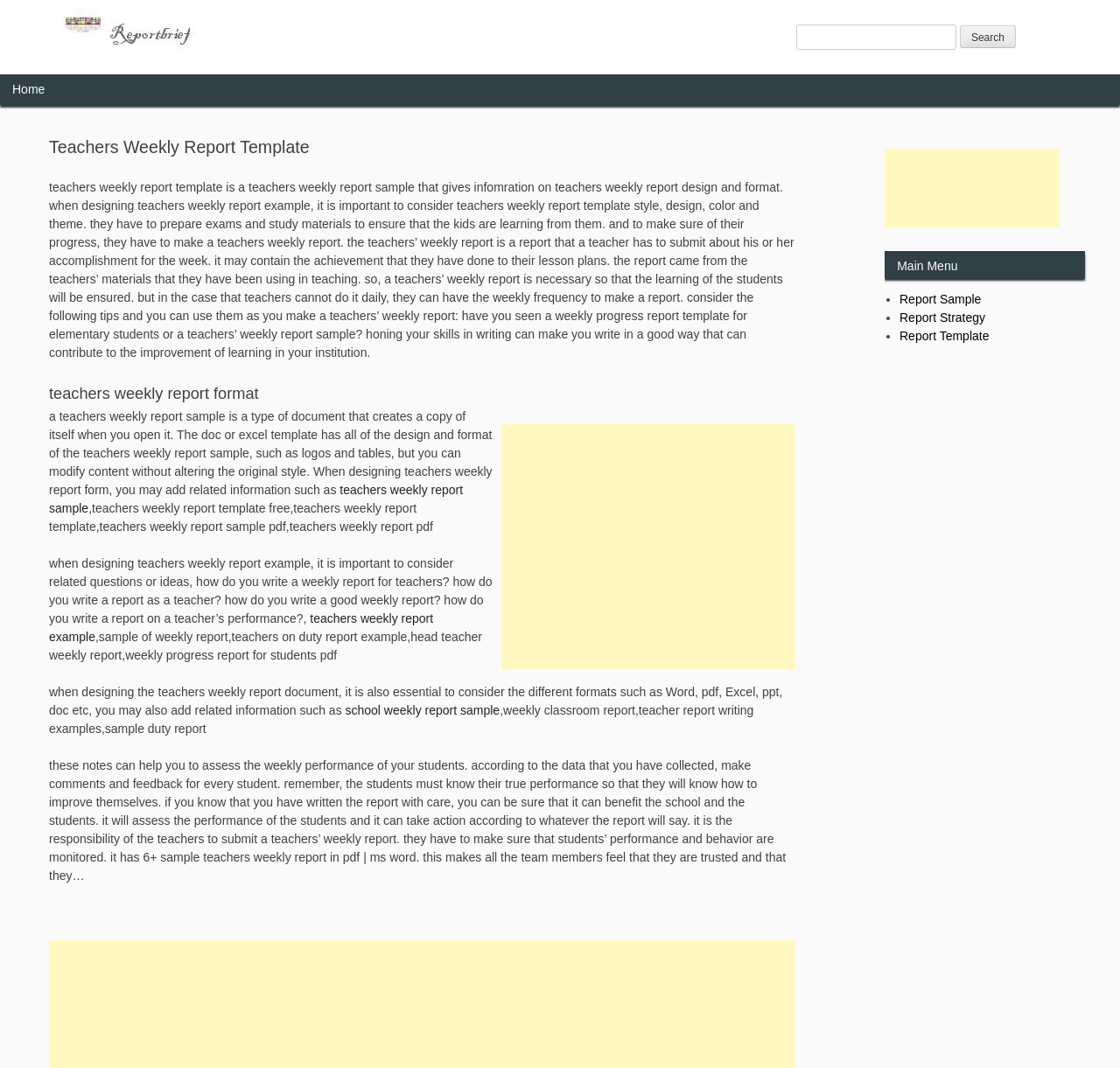Determine the bounding box coordinates for the clickable element to execute this instruction: "Search for teachers weekly report template". Provide the coordinates as four float numbers between 0 and 1, i.e., [left, top, right, bottom].

[0.711, 0.023, 0.989, 0.047]